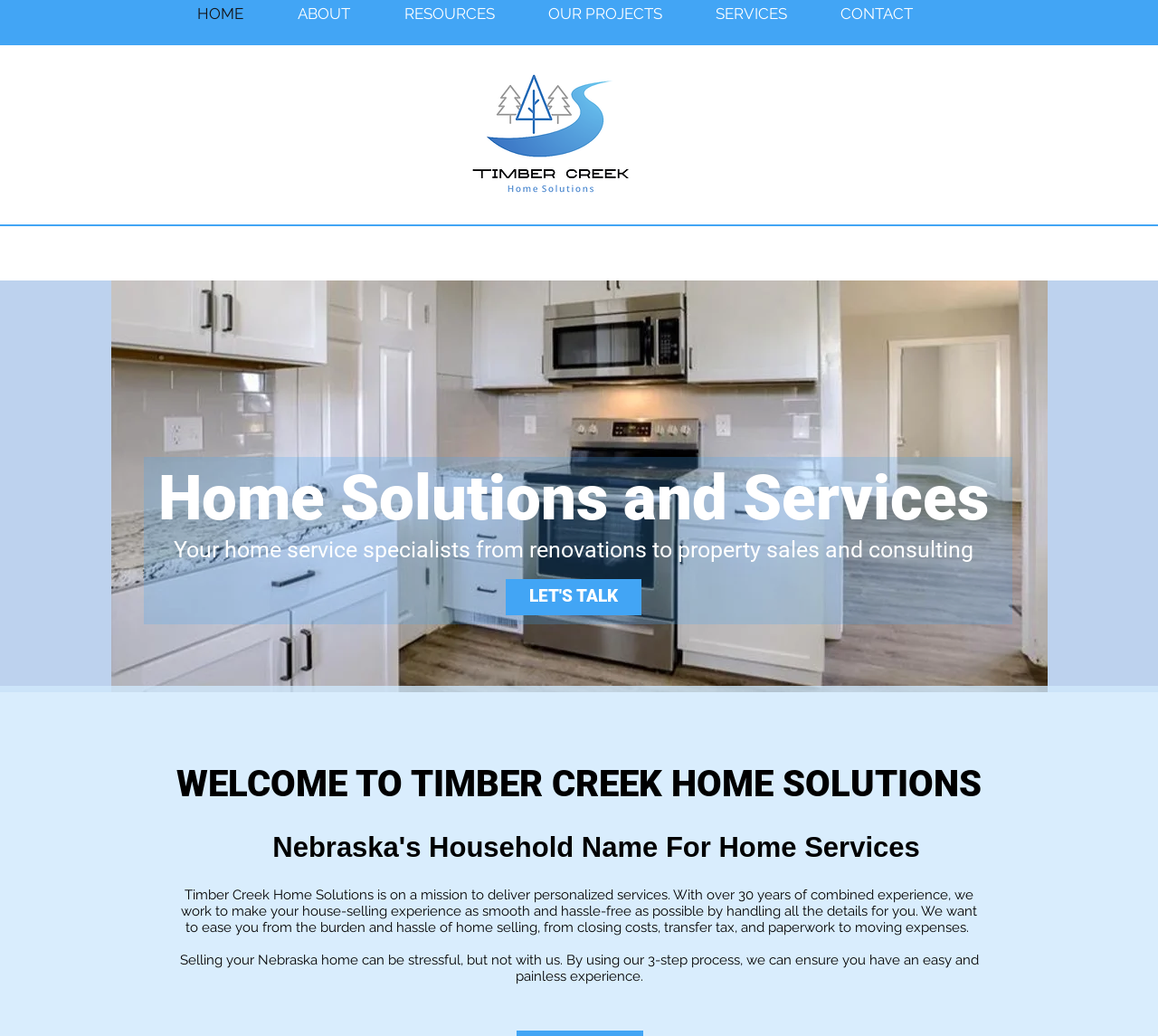Give a detailed explanation of the elements present on the webpage.

The webpage is about Timber Creek Home Solutions, a company that provides home solutions and services. At the top of the page, there is a navigation menu with links to different sections of the website, including "HOME", "ABOUT", "RESOURCES", "OUR PROJECTS", "SERVICES", and "CONTACT". 

Below the navigation menu, there is a heading that reads "Home Solutions and Services", followed by a subheading that describes the company's services, including renovations, property sales, and consulting. 

To the right of the subheading, there is a call-to-action link that says "LET'S TALK". 

Further down the page, there is a large heading that welcomes visitors to Timber Creek Home Solutions, followed by a subheading that describes the company as "Nebraska's Household Name For Home Services". 

Below this, there are two paragraphs of text that describe the company's mission and services. The first paragraph explains that the company aims to provide personalized services to make the house-selling experience smooth and hassle-free. The second paragraph highlights the benefits of using the company's 3-step process to sell a home in Nebraska.